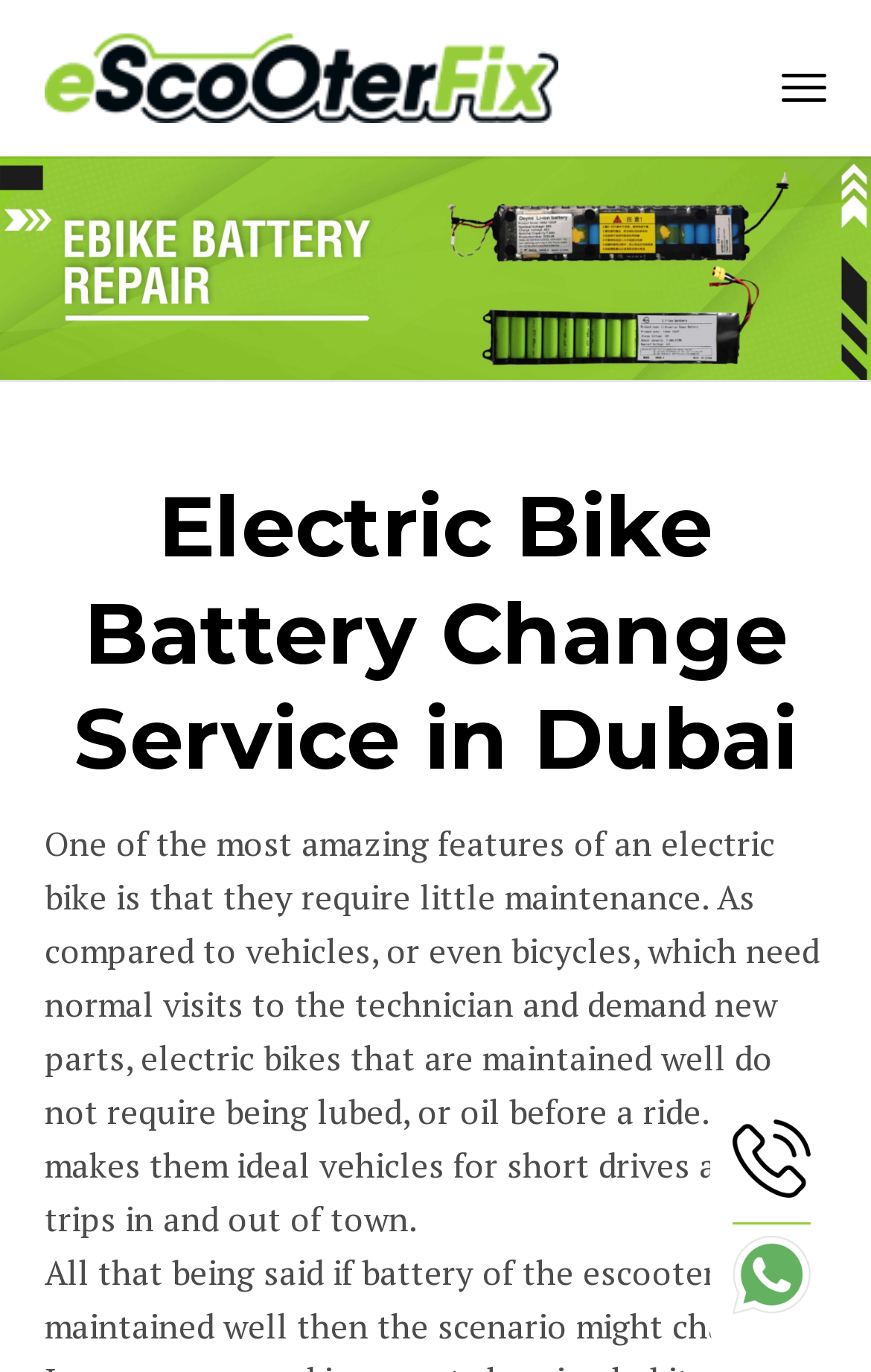What is the main topic of this webpage?
Answer the question with as much detail as you can, using the image as a reference.

Based on the webpage content, the main topic is about electric bike battery service, specifically in Dubai, as indicated by the heading 'Electric Bike Battery Change Service in Dubai' and the text describing the maintenance of electric bikes.